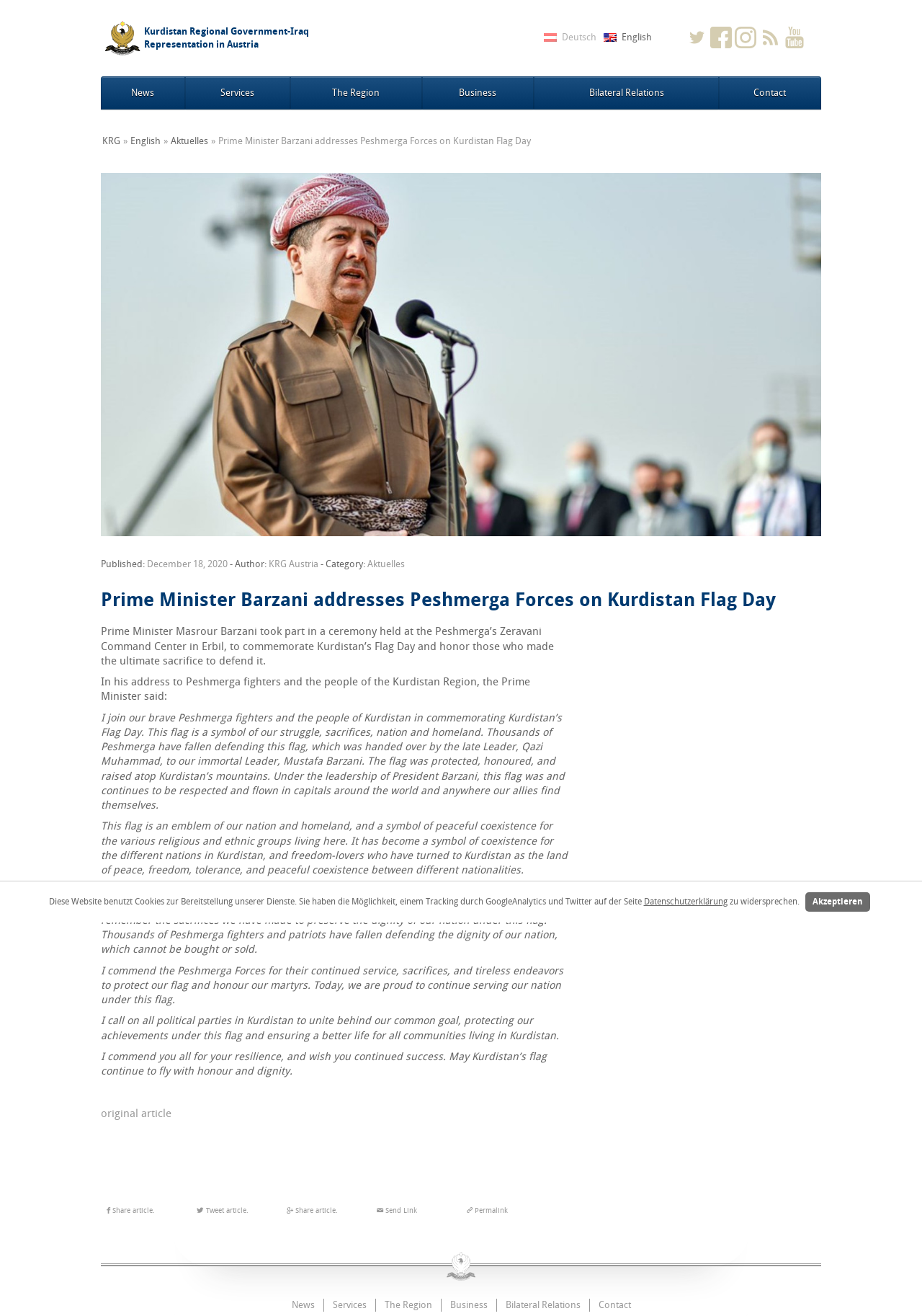Give an extensive and precise description of the webpage.

The webpage is about the Kurdistan Regional Government-Iraq Representation in Austria, with a focus on Prime Minister Barzani's address to Peshmerga Forces on Kurdistan Flag Day. 

At the top of the page, there is a header section with links to social media platforms, including Twitter, Facebook, Instagram, RSS, and Youtube. Below this, there is a navigation menu with links to various sections of the website, such as News, Services, The Region, Business, Bilateral Relations, and Contact.

The main content of the page is an article about Prime Minister Barzani's address, which is accompanied by an image. The article is divided into several paragraphs, with the Prime Minister's speech quoted extensively. The speech commends the Peshmerga Forces for their sacrifices and calls on all Kurdistani citizens to unite behind the Kurdistan flag.

Below the article, there are links to share the article on social media, tweet about it, and send the link to others. There is also a permalink to the article. At the very bottom of the page, there is a footer section with links to the same sections of the website as in the navigation menu.

On the right side of the page, there is a section with links to the website's language options, including Deutsch and English. There is also a section with links to the website's social media profiles.